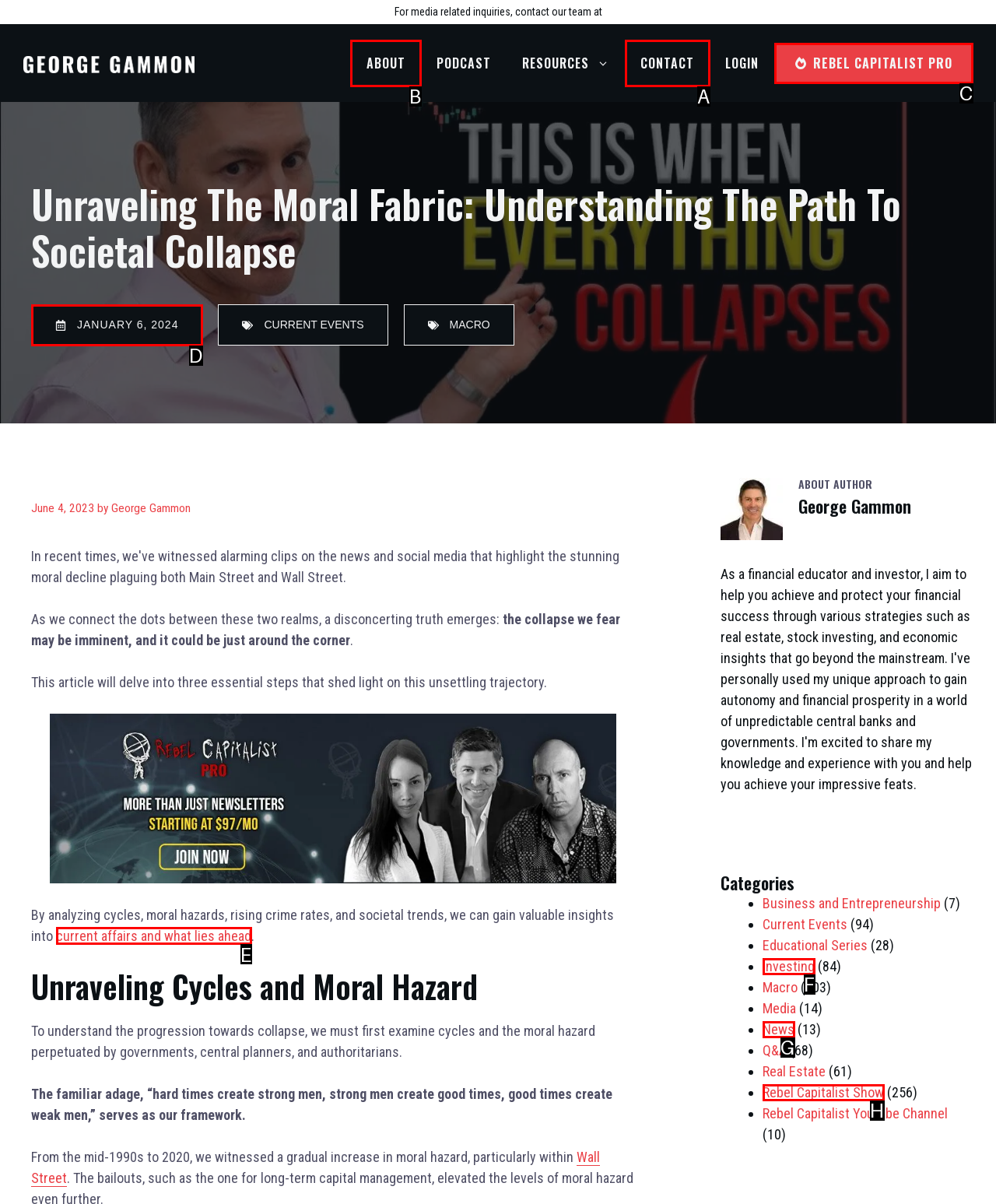Determine which element should be clicked for this task: Click the 'ABOUT' link
Answer with the letter of the selected option.

B